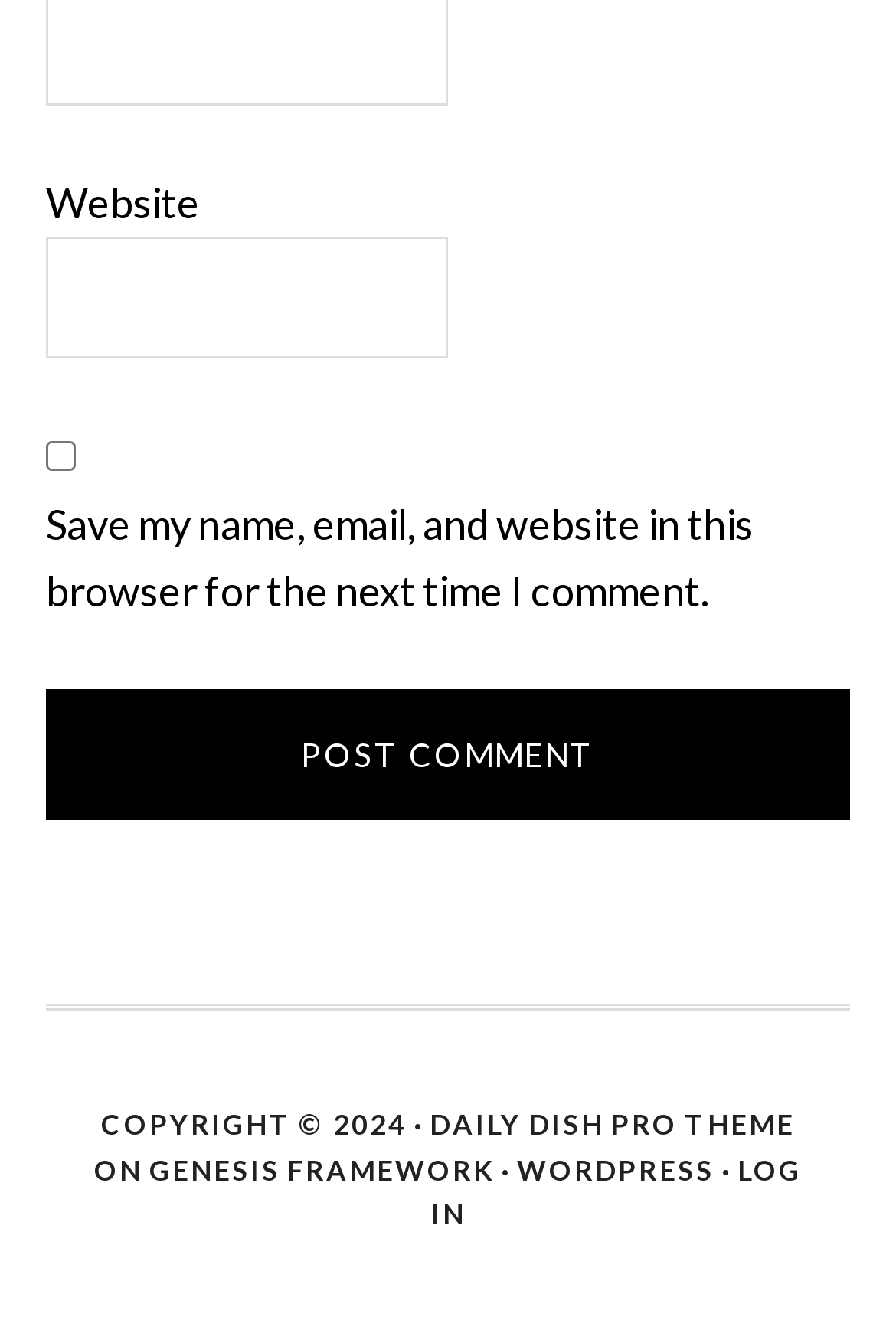Please give a one-word or short phrase response to the following question: 
What platform is the website built on?

WordPress